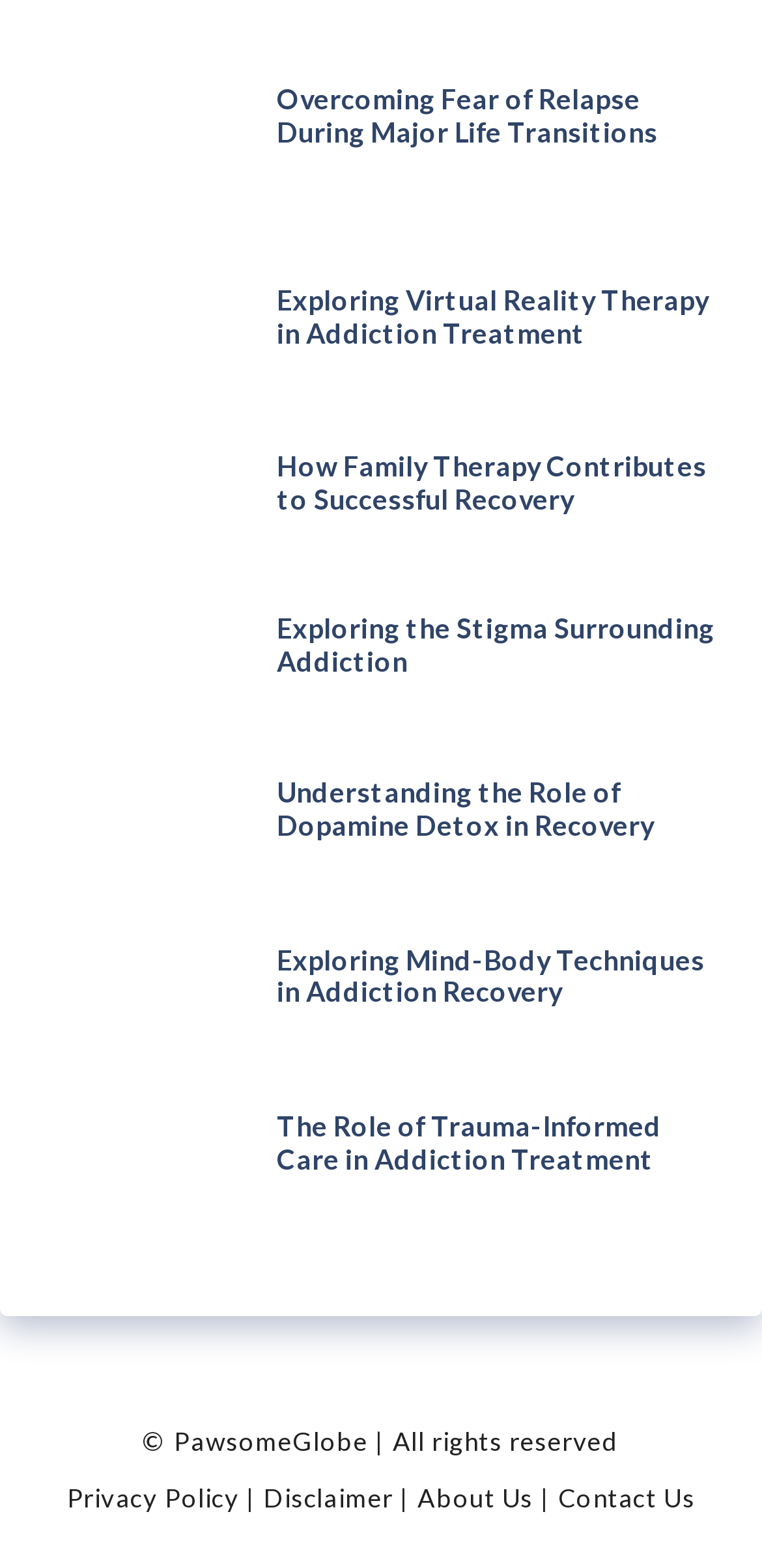What is the copyright information? Based on the image, give a response in one word or a short phrase.

PawsomeGlobe